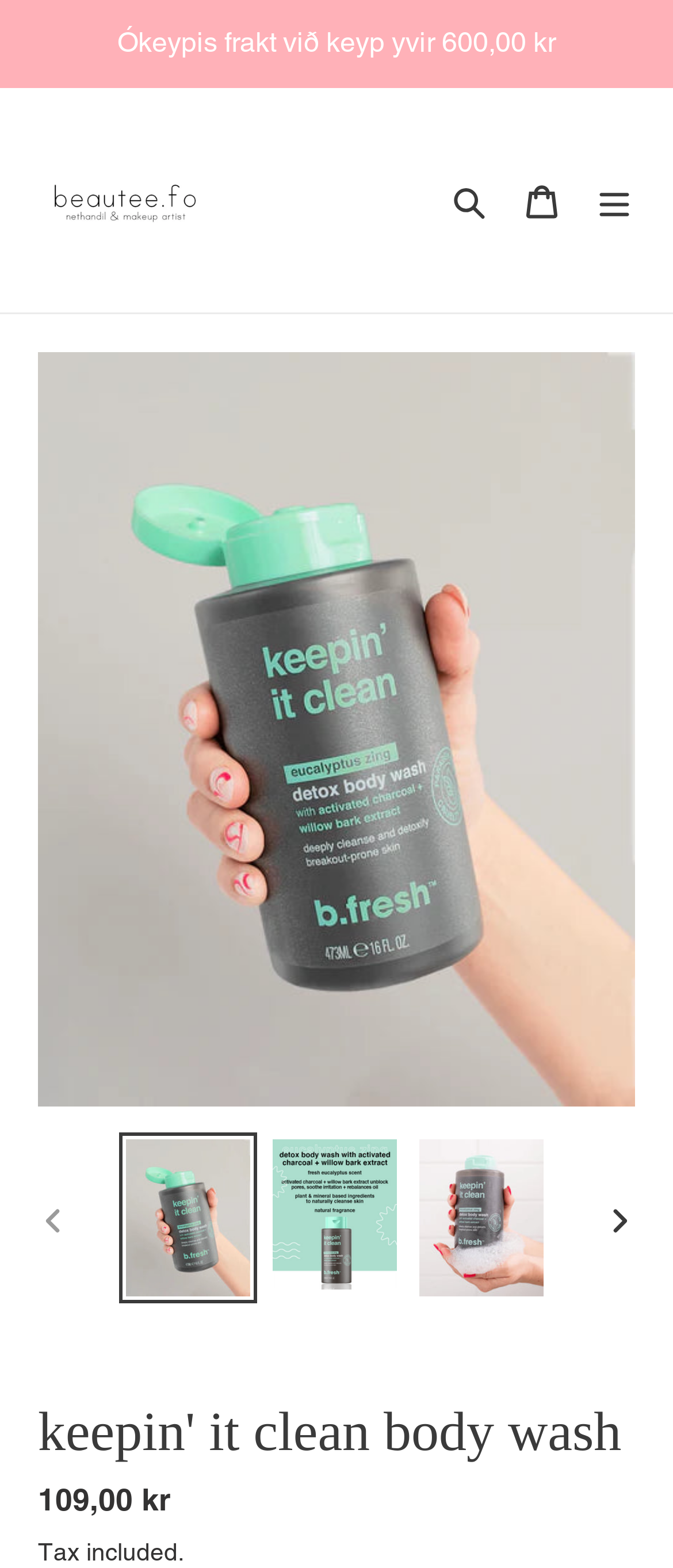Please determine the primary heading and provide its text.

keepin' it clean body wash